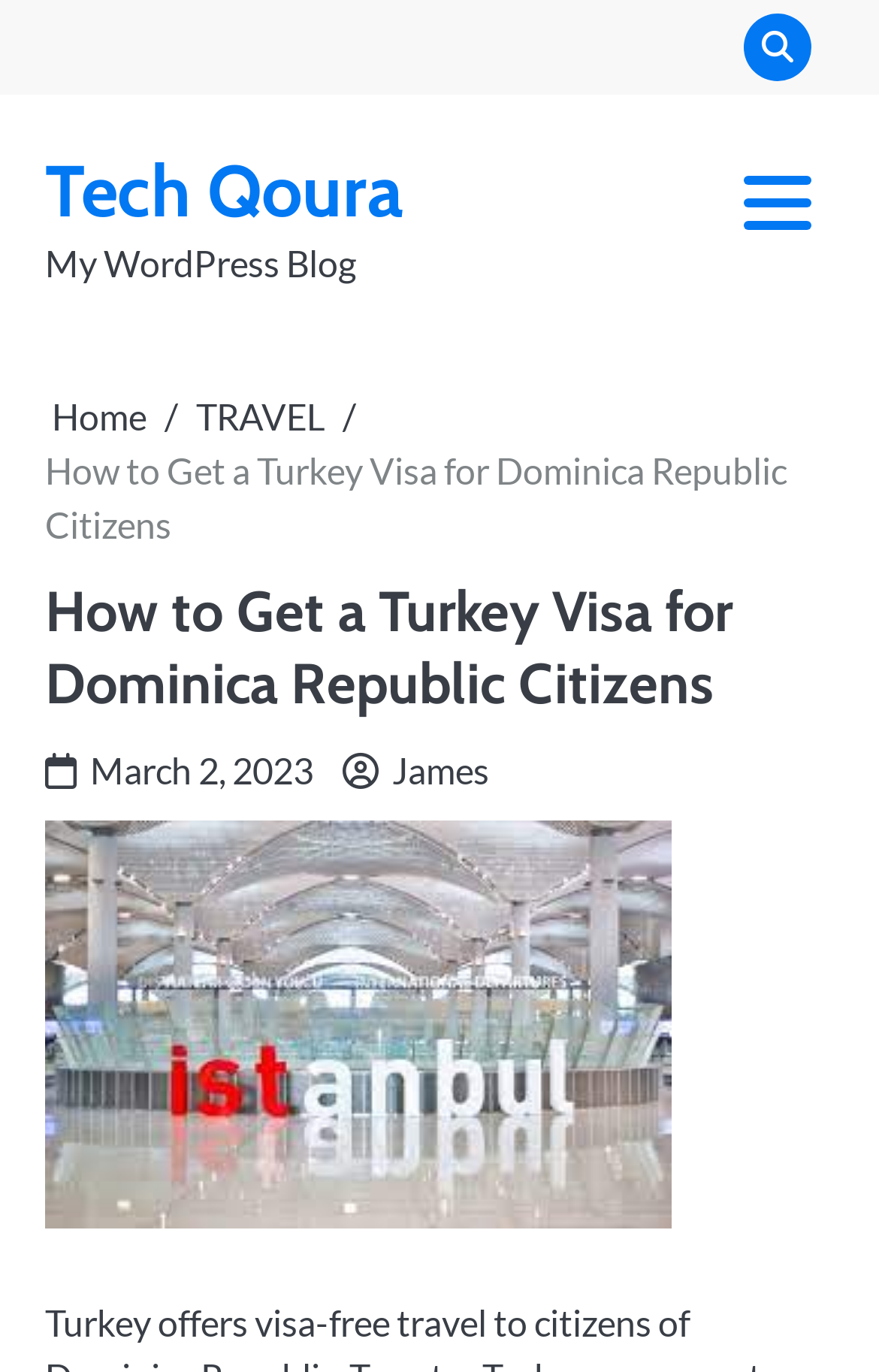Please give a succinct answer to the question in one word or phrase:
When was the article published?

March 2, 2023